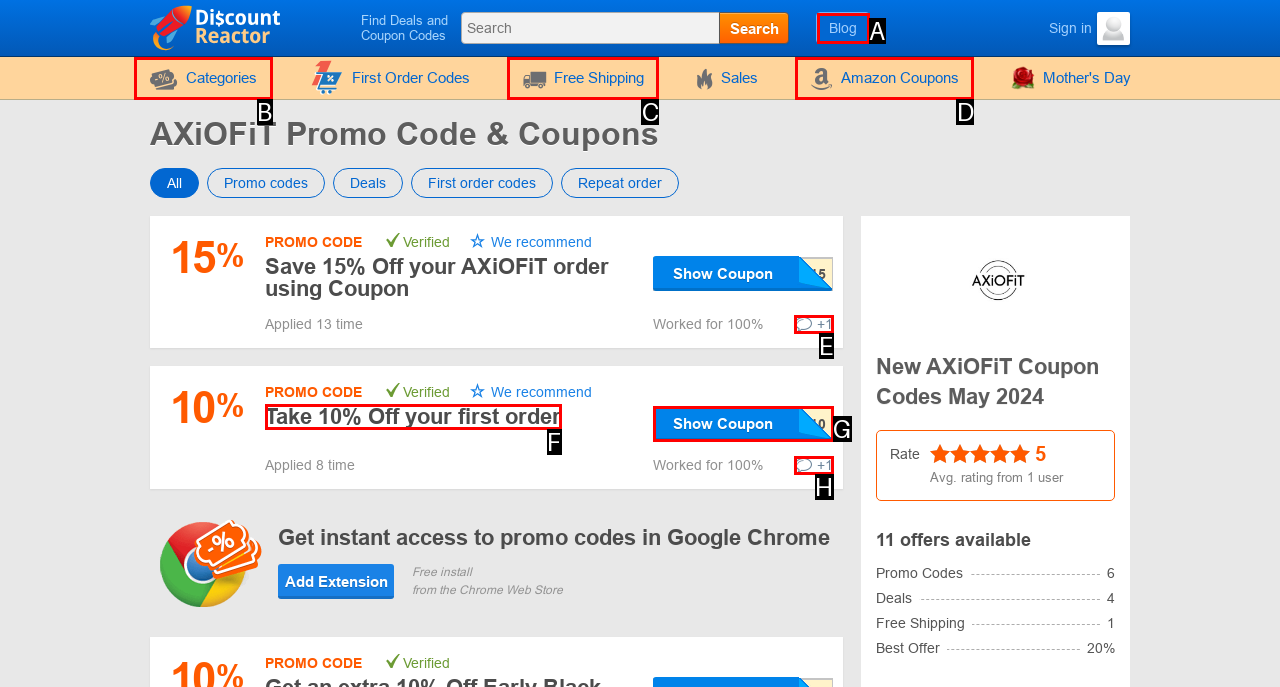Find the option that fits the given description: Categories
Answer with the letter representing the correct choice directly.

B